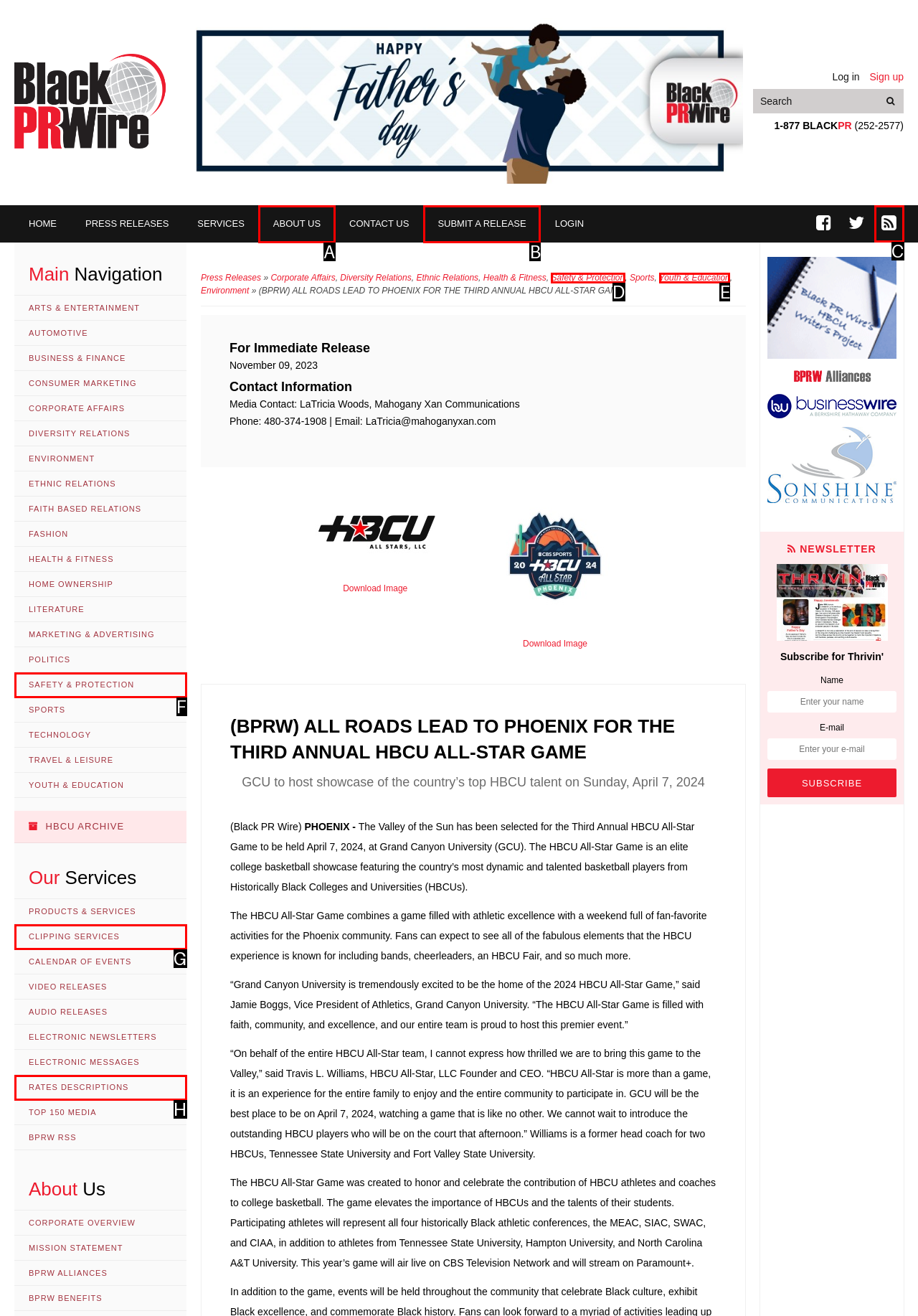Find the option that matches this description: Submit a Release
Provide the corresponding letter directly.

B